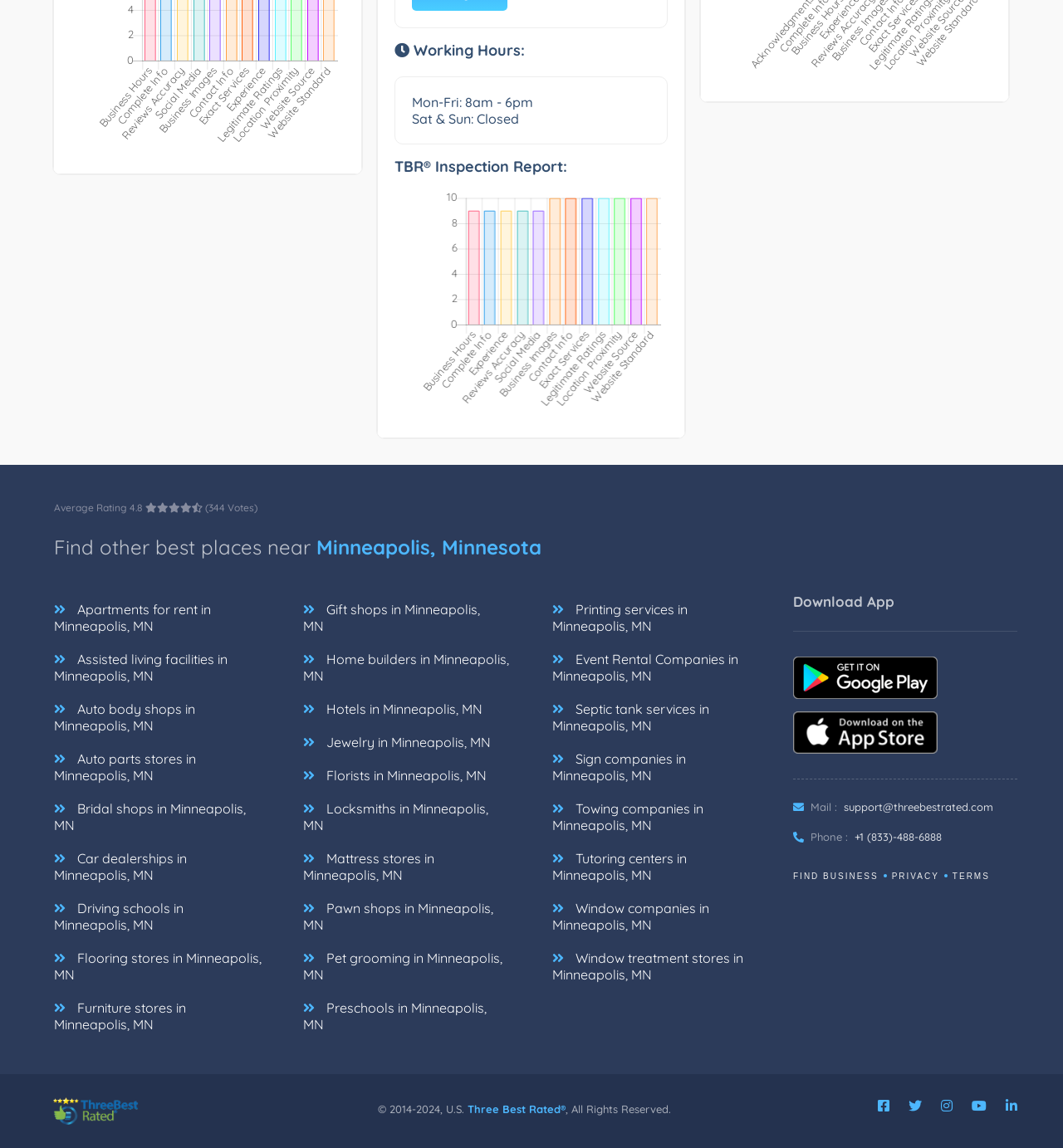Use a single word or phrase to answer the question: What is the average rating of this business?

4.8